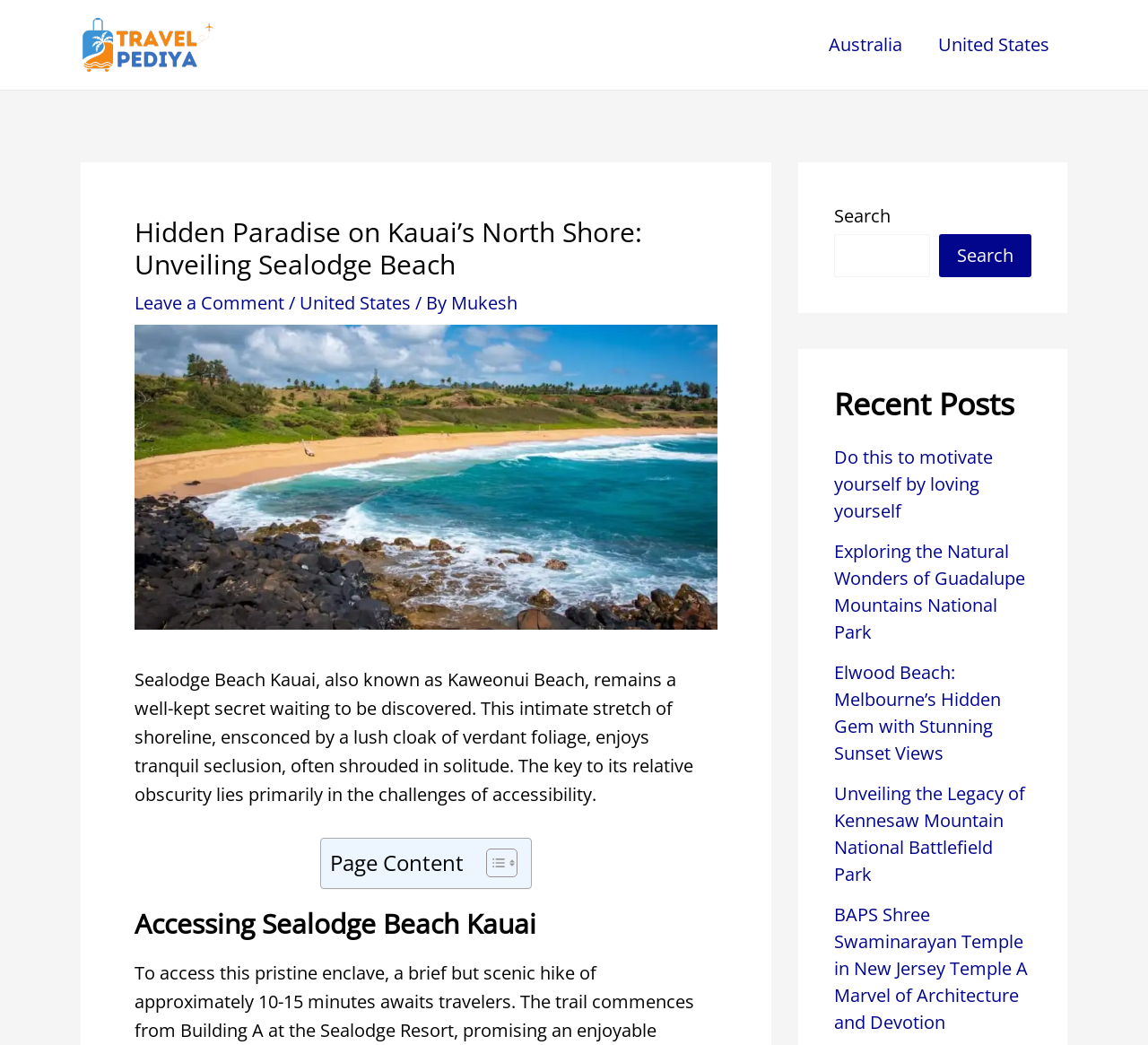Utilize the information from the image to answer the question in detail:
What is the purpose of the button with the images?

I found the answer by examining the button element, which has two images and is labeled 'Toggle Table of Content'. This suggests that the button is used to toggle the display of the table of contents.